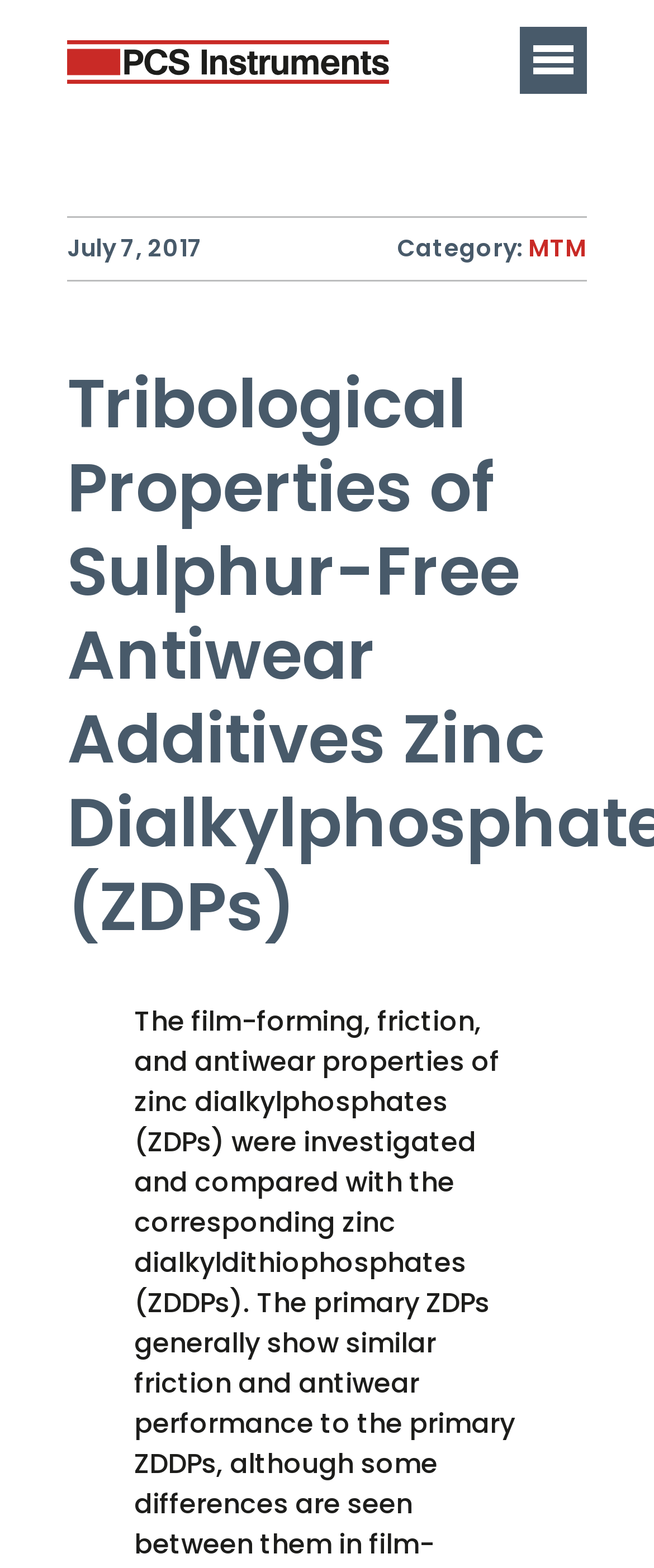Specify the bounding box coordinates of the element's region that should be clicked to achieve the following instruction: "View the Instruments page". The bounding box coordinates consist of four float numbers between 0 and 1, in the format [left, top, right, bottom].

[0.103, 0.23, 0.897, 0.277]